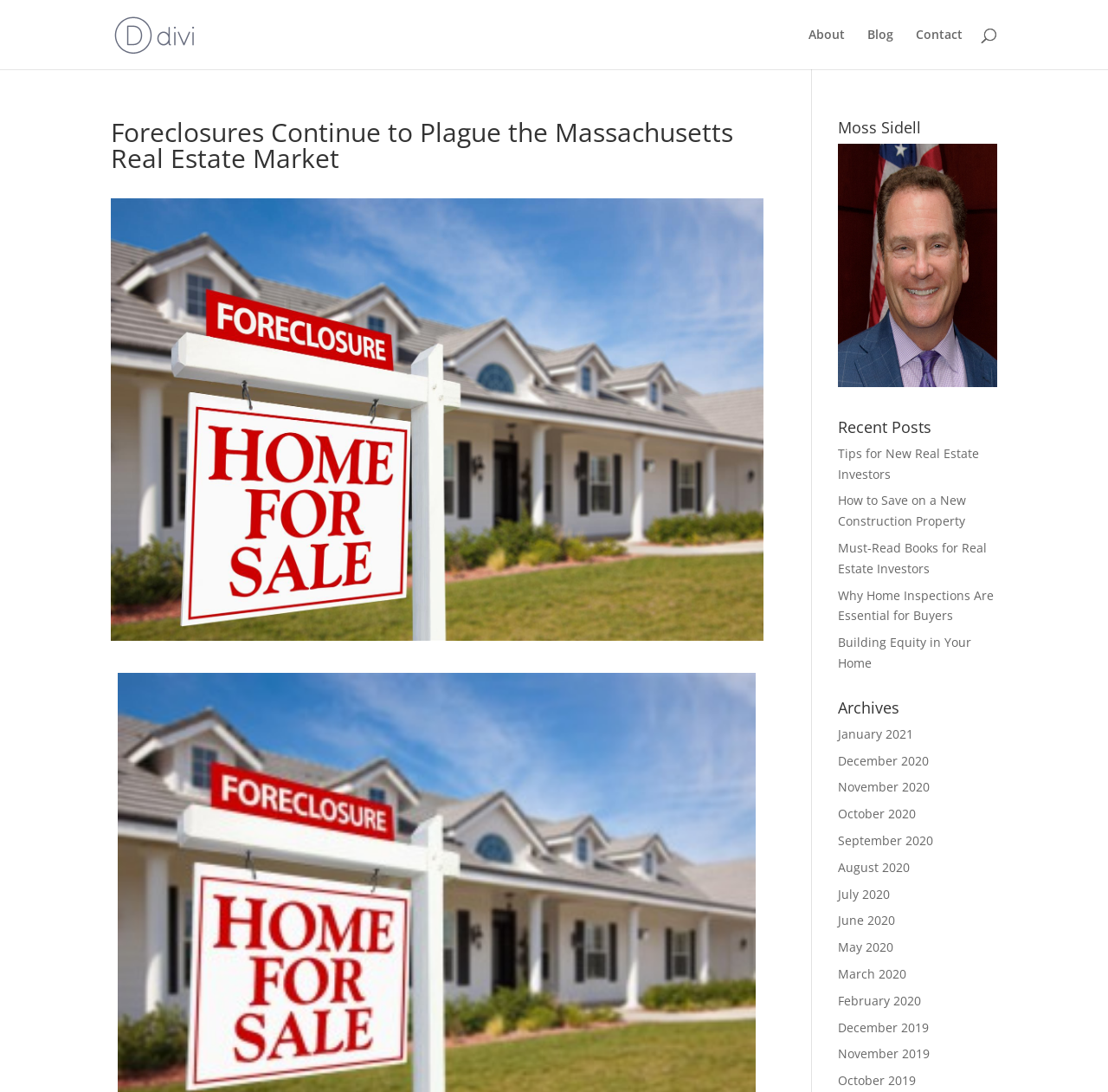Please specify the bounding box coordinates of the area that should be clicked to accomplish the following instruction: "Click the 'About' link". The coordinates should consist of four float numbers between 0 and 1, i.e., [left, top, right, bottom].

None